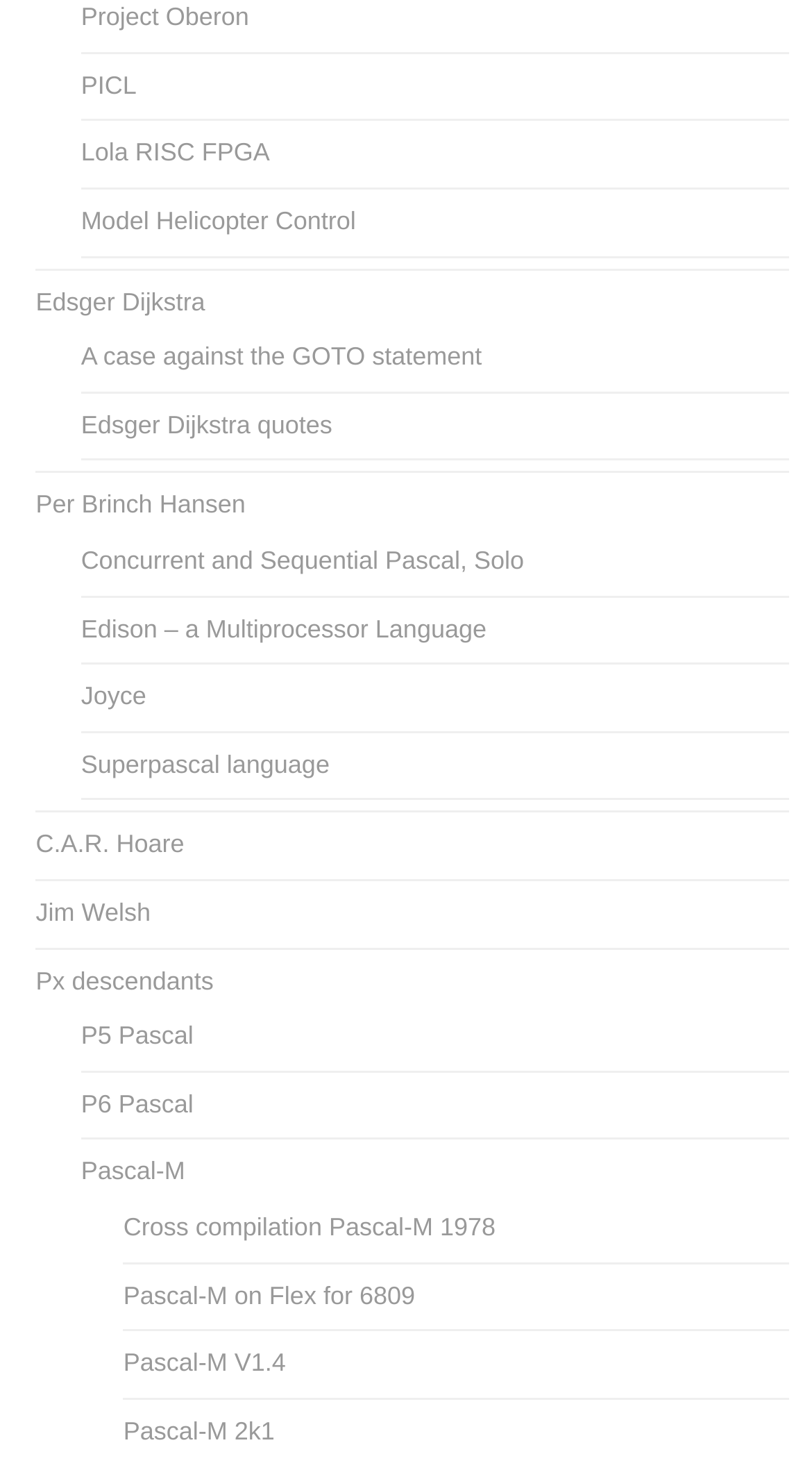Locate the bounding box of the UI element described in the following text: "Edison – a Multiprocessor Language".

[0.1, 0.42, 0.599, 0.44]